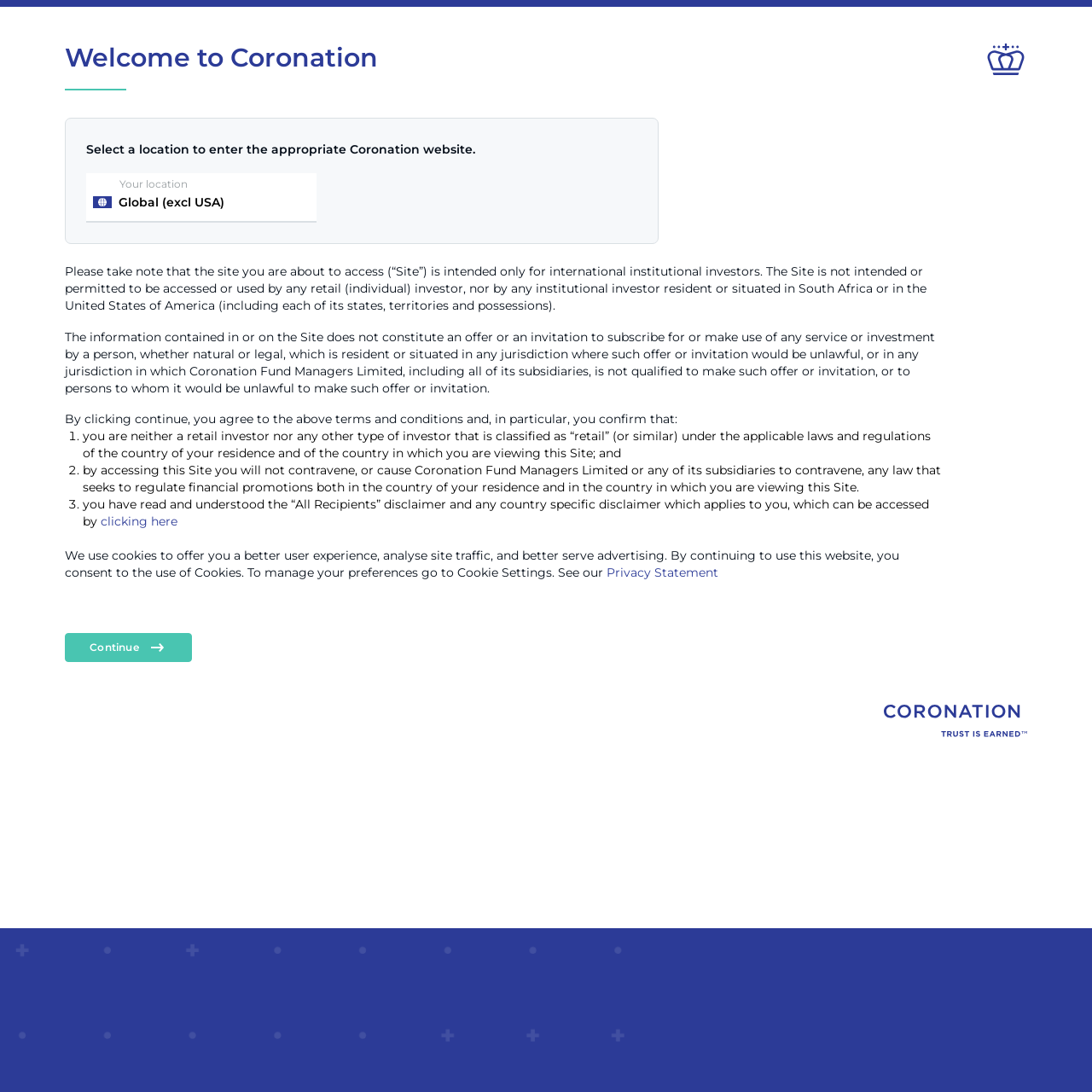Using the information in the image, could you please answer the following question in detail:
What is the purpose of this webpage?

The webpage has a static text element that says 'Select a location to enter the appropriate Coronation website.' and a region element labeled 'Location dropdown', indicating that the purpose of this webpage is to allow users to select a location to access the corresponding Coronation website.